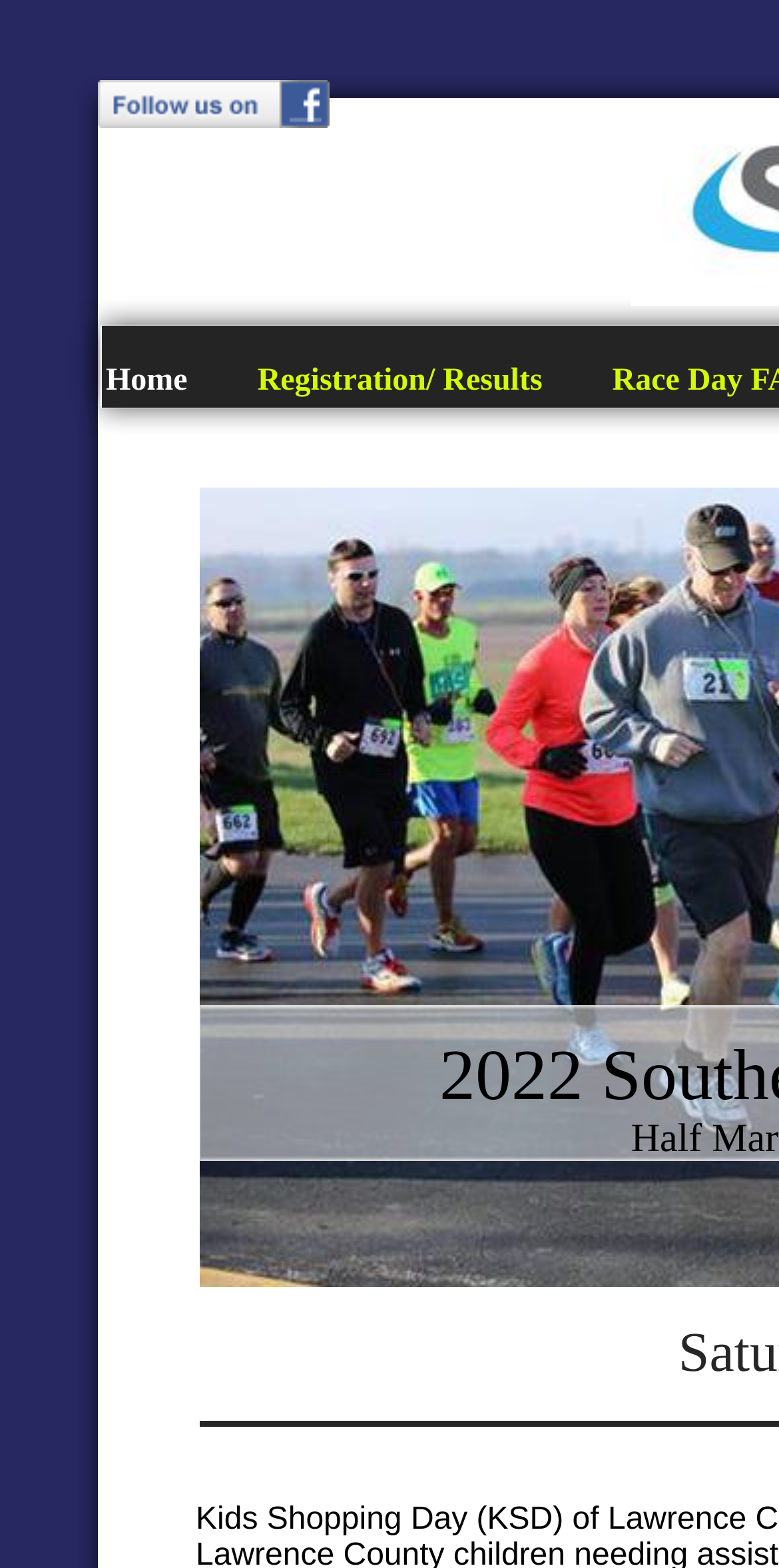Please answer the following question using a single word or phrase: 
How many images are associated with the 'Registration/ Results' menu item?

3